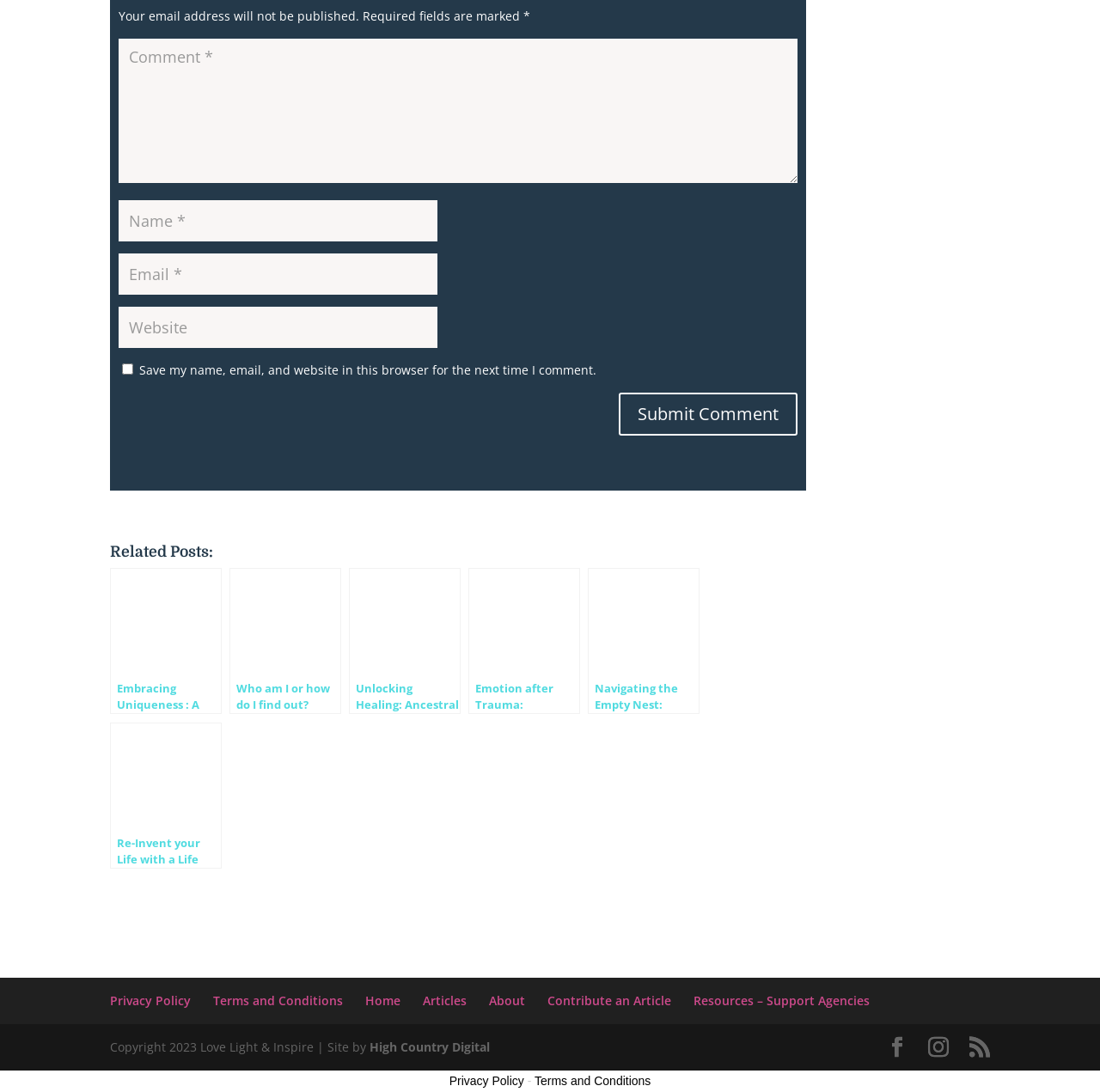Predict the bounding box coordinates of the area that should be clicked to accomplish the following instruction: "Check the 'Privacy Policy'". The bounding box coordinates should consist of four float numbers between 0 and 1, i.e., [left, top, right, bottom].

[0.1, 0.909, 0.173, 0.924]